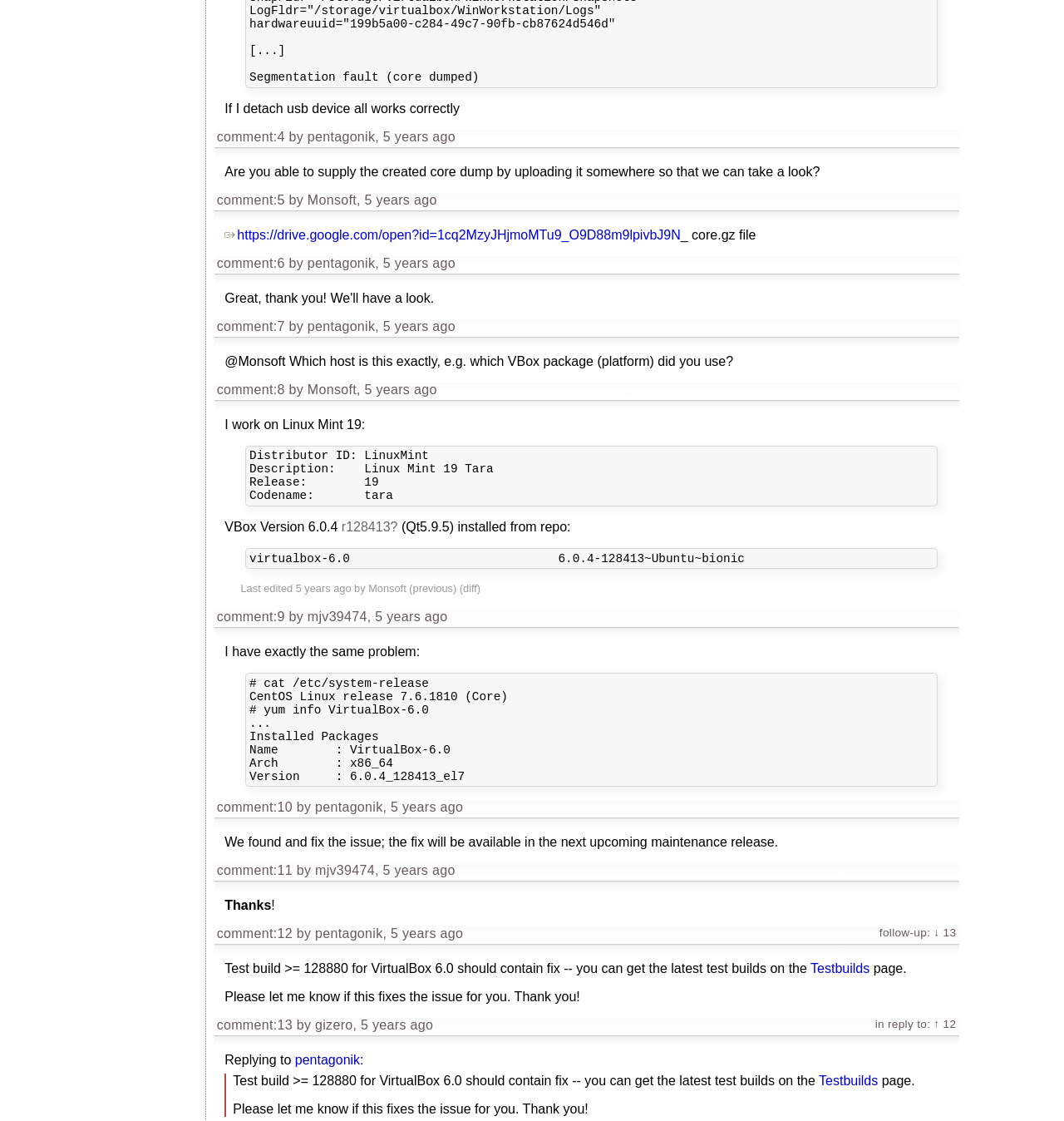Review the image closely and give a comprehensive answer to the question: Who wrote the first comment?

The first comment is 'If I detach usb device all works correctly' and it is written by 'pentagonik' as indicated by the heading 'comment:4 by pentagonik, 5 years ago'.